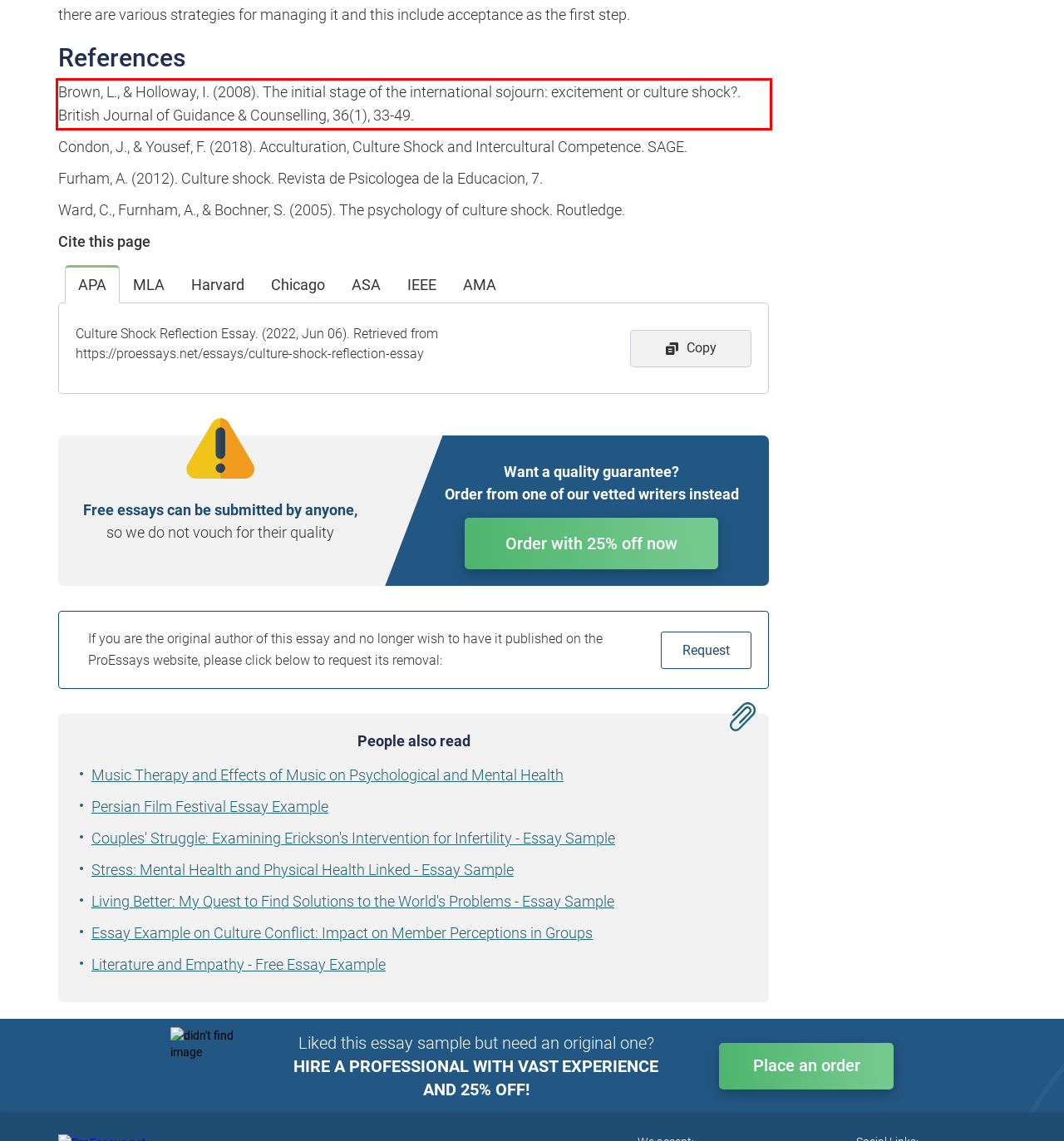Please identify and extract the text from the UI element that is surrounded by a red bounding box in the provided webpage screenshot.

Brown, L., & Holloway, I. (2008). The initial stage of the international sojourn: excitement or culture shock?. British Journal of Guidance & Counselling, 36(1), 33-49.